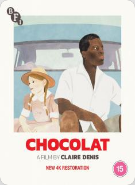What is the classification of the film?
Provide a well-explained and detailed answer to the question.

The classification of the film can be found on the cover art, which is marked with a classification of 15, indicating its suitability for older teens and adults.